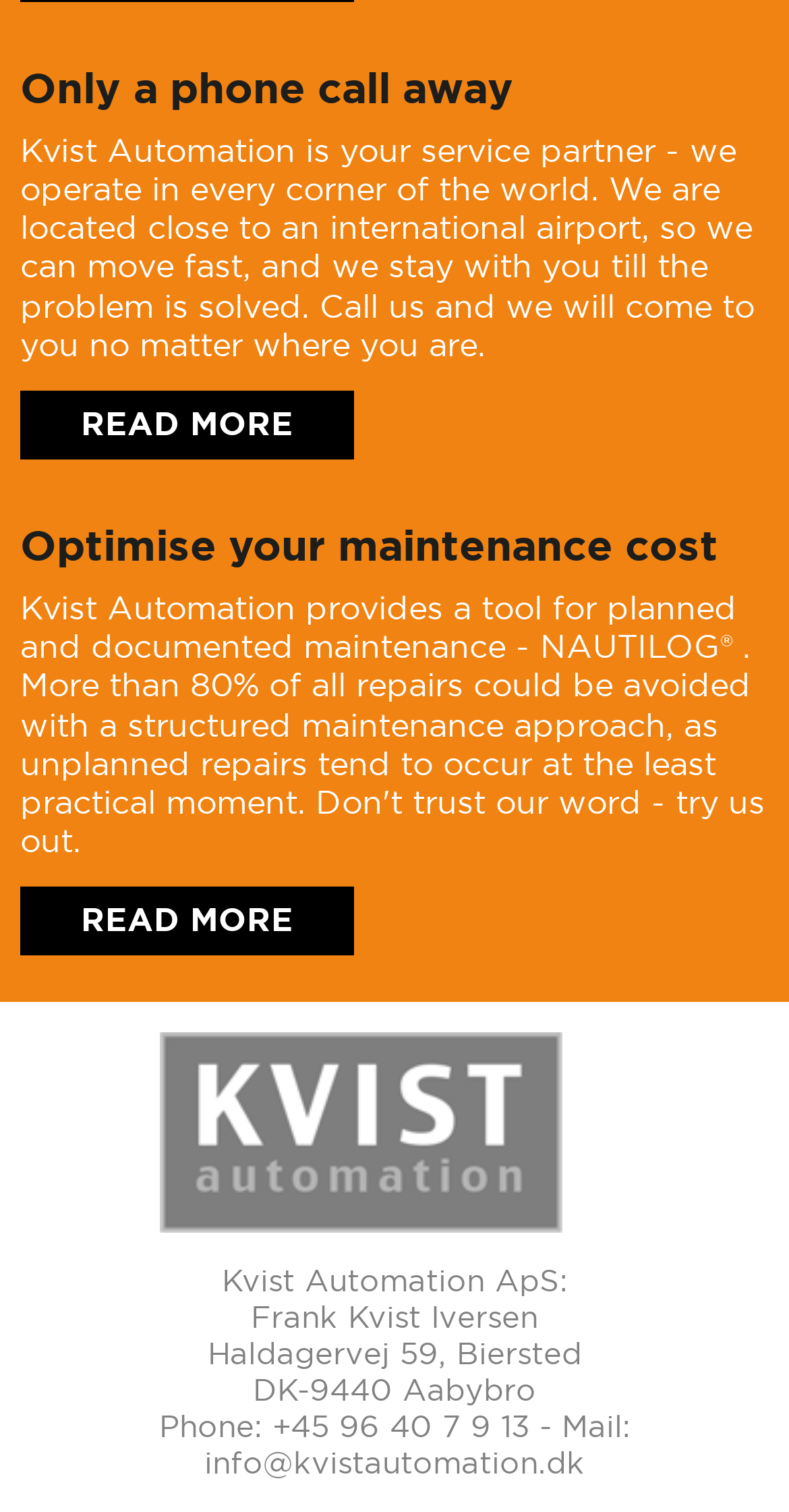Refer to the screenshot and answer the following question in detail:
Where is Kvist Automation located?

The location is mentioned in the contact information section at the bottom of the webpage, which includes the street address, city, and postal code.